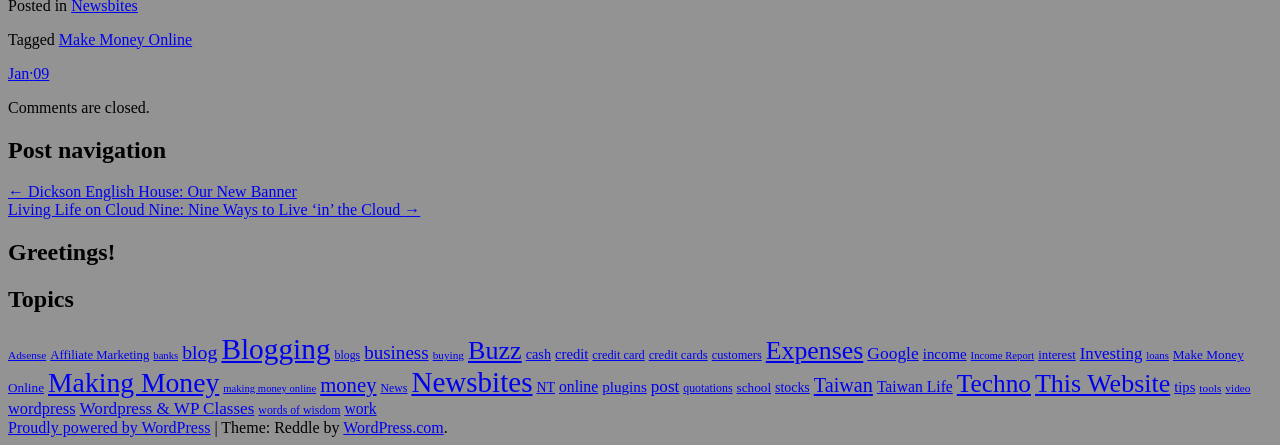What is the topic of the post?
Look at the image and answer the question using a single word or phrase.

Make Money Online